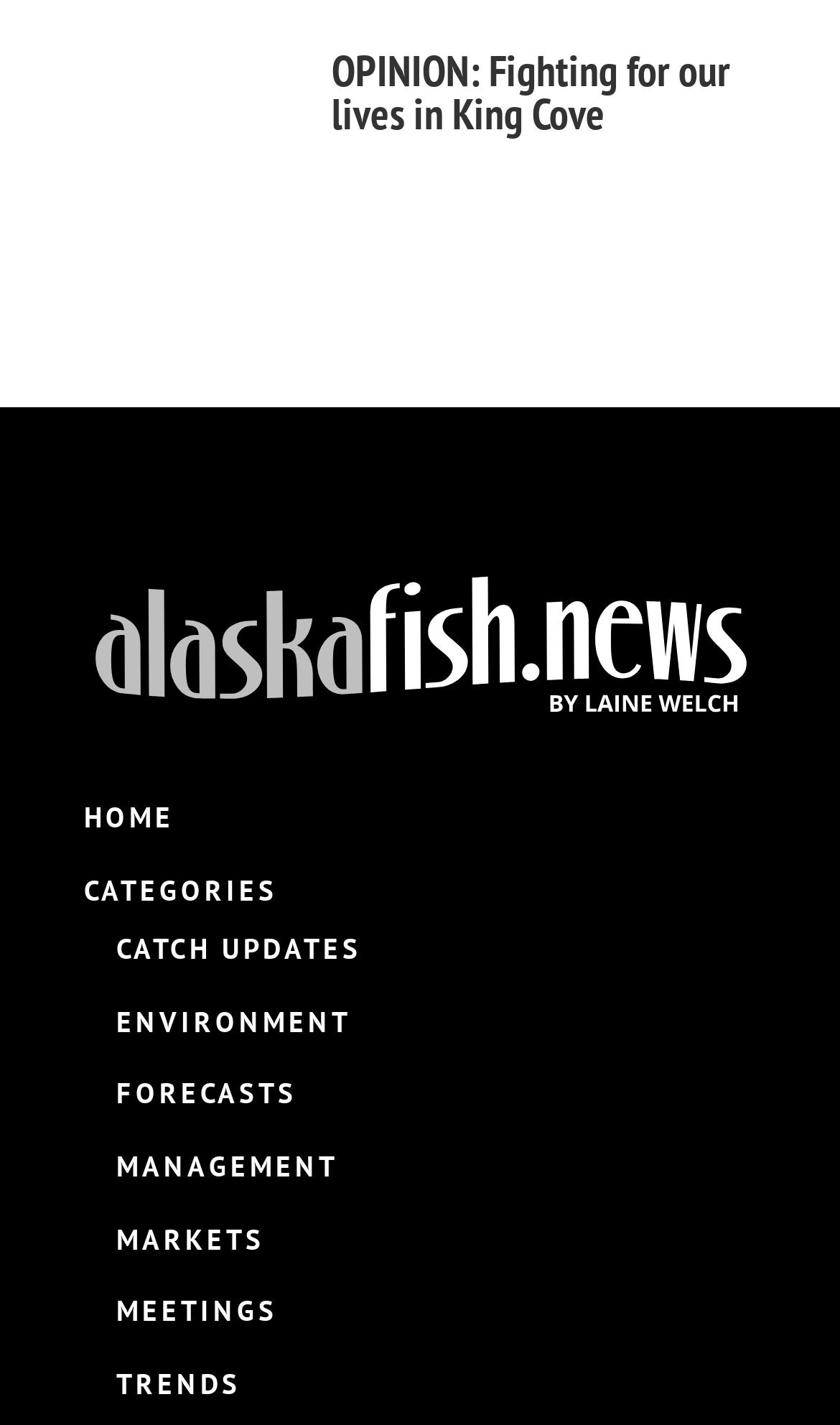Specify the bounding box coordinates of the area to click in order to follow the given instruction: "read the opinion article."

[0.1, 0.034, 0.9, 0.142]